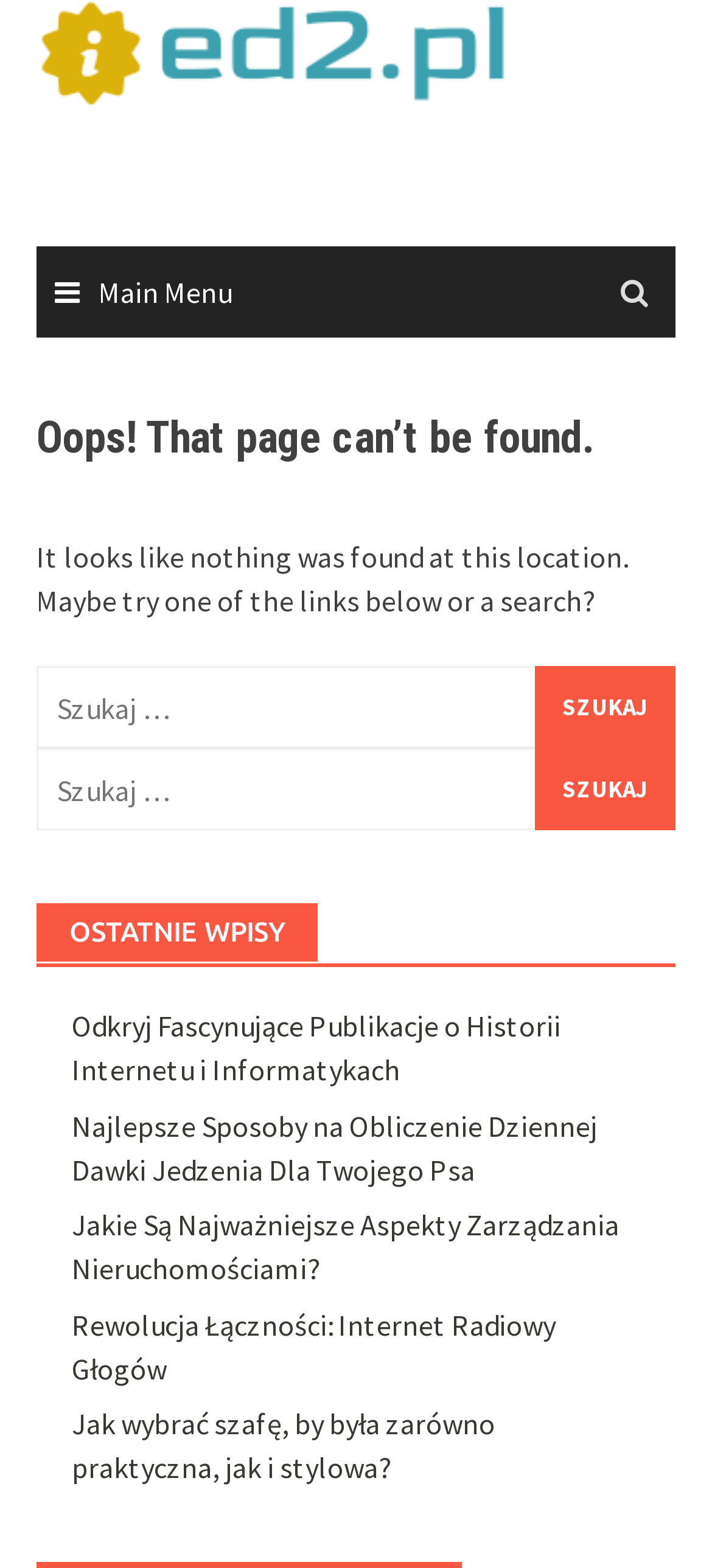Please provide a one-word or short phrase answer to the question:
What is the topic of the first link under 'OSTATNIE WPISY'?

History of Internet